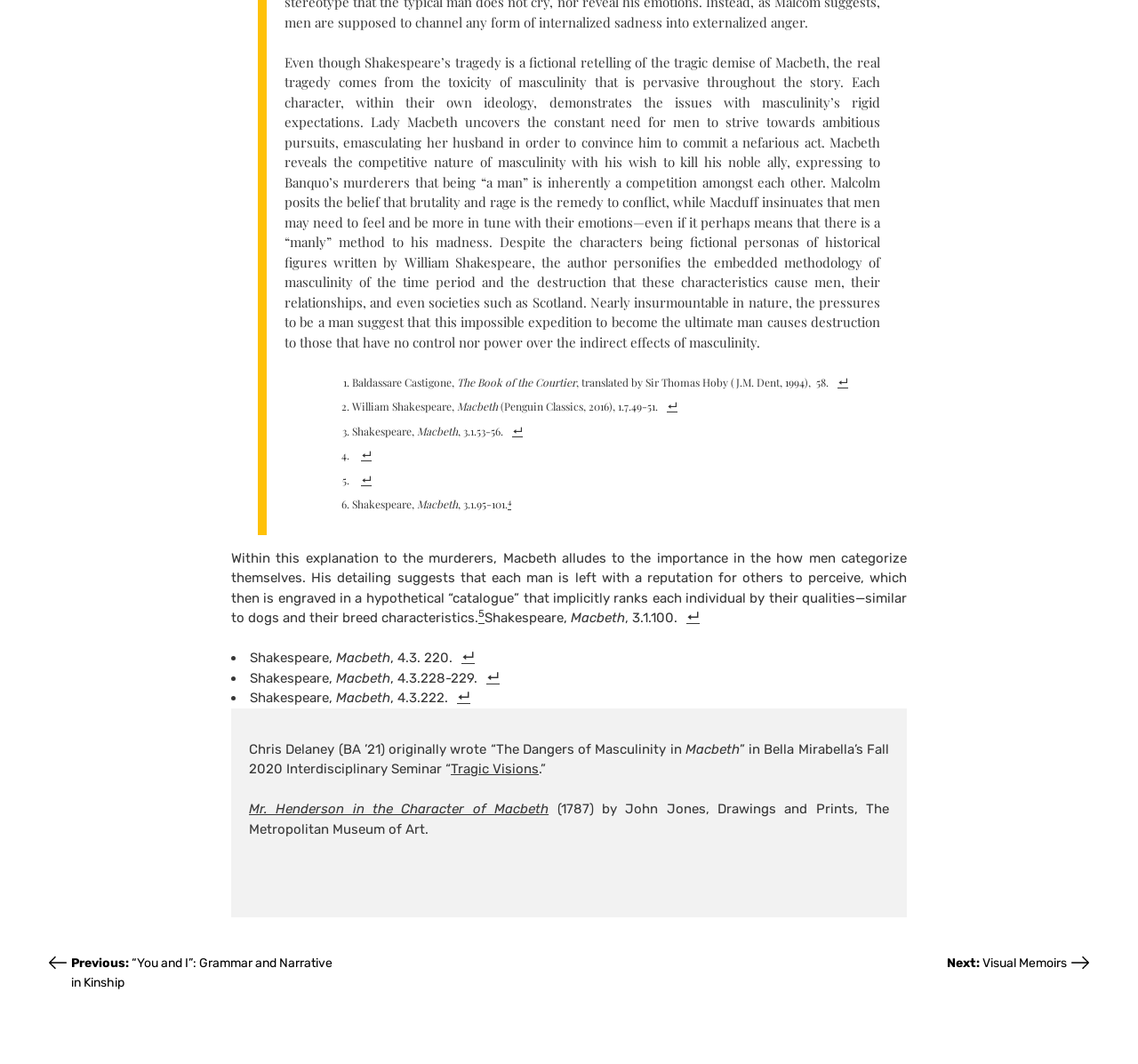Specify the bounding box coordinates of the area to click in order to execute this command: 'Click on the 'Tragic Visions' link'. The coordinates should consist of four float numbers ranging from 0 to 1, and should be formatted as [left, top, right, bottom].

[0.396, 0.715, 0.473, 0.73]